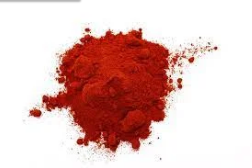Give a one-word or short-phrase answer to the following question: 
What is the origin of the product?

Microalgae